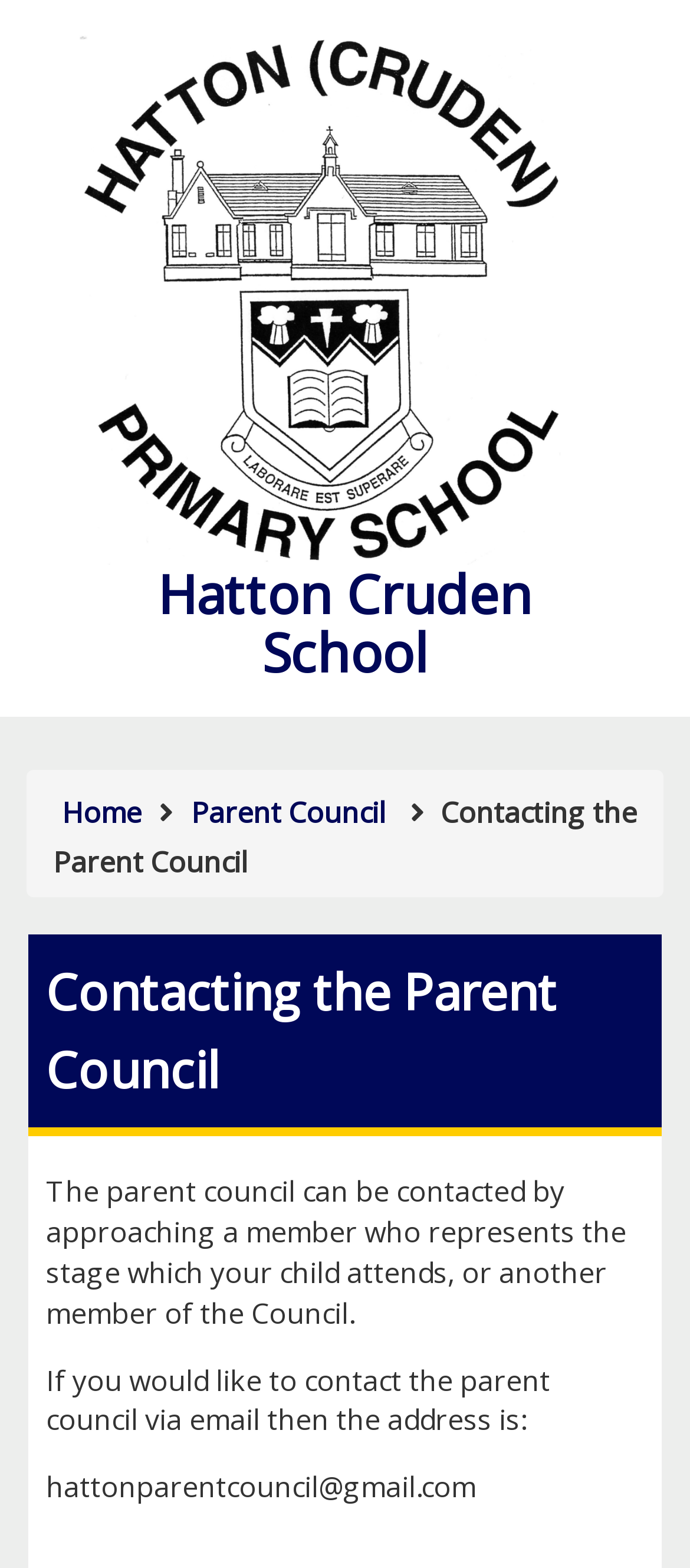Give a one-word or short-phrase answer to the following question: 
What is the purpose of the parent council?

Not specified